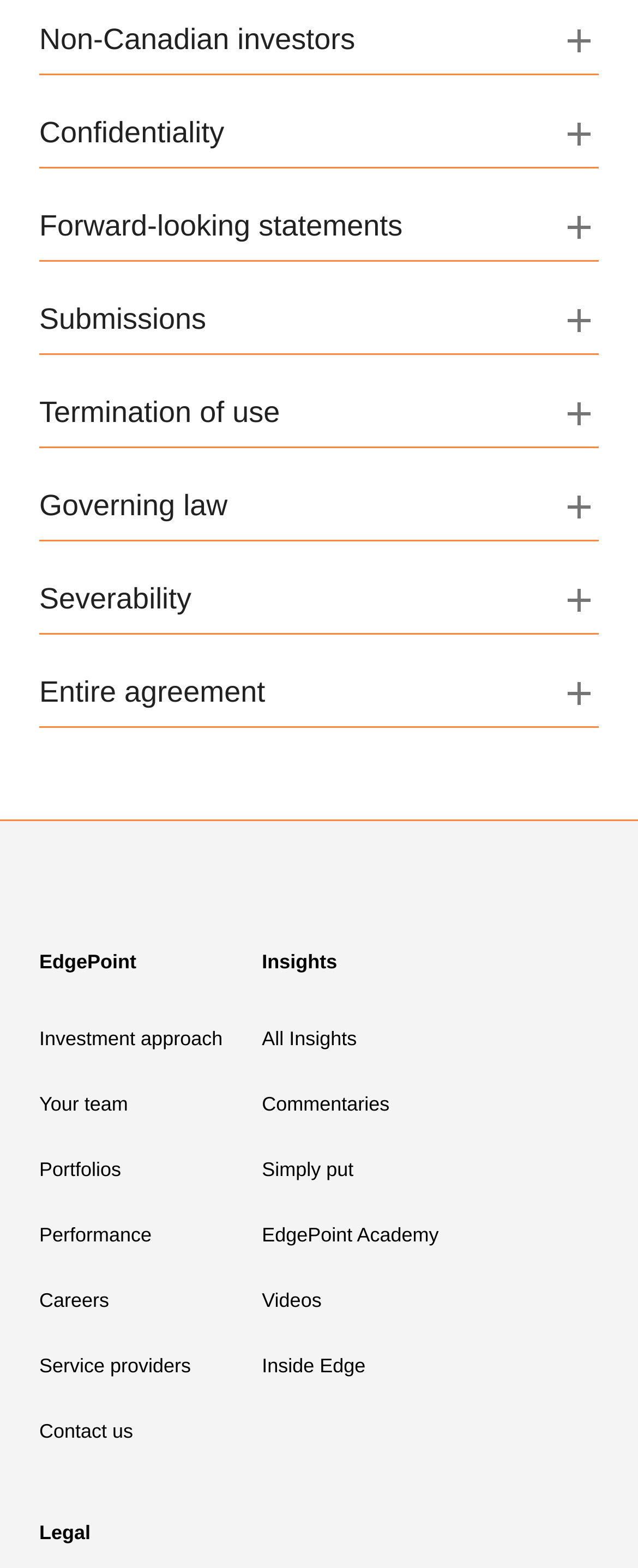Given the element description "parent_node: Termination of use", identify the bounding box of the corresponding UI element.

[0.877, 0.252, 0.938, 0.277]